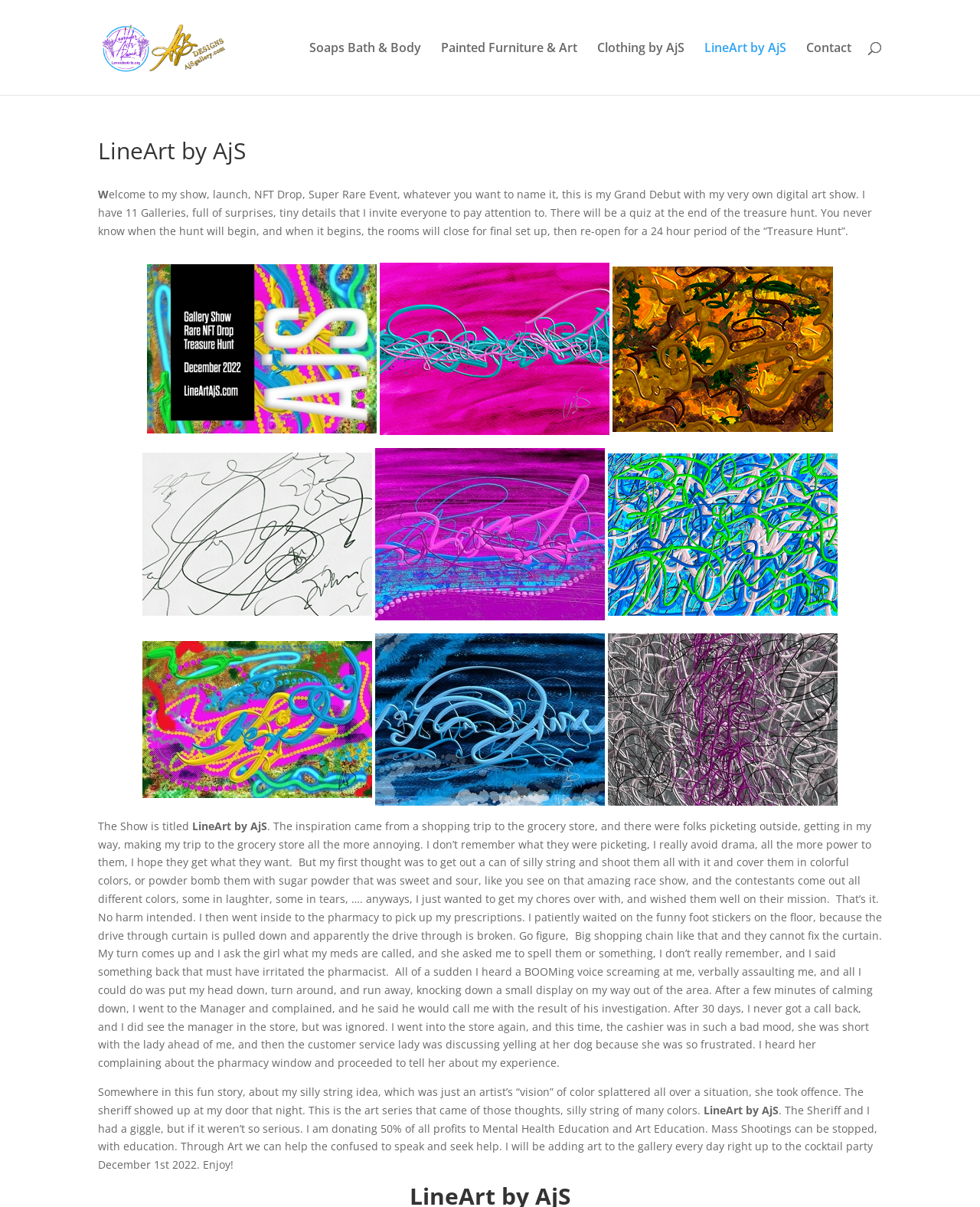Respond to the following question with a brief word or phrase:
What percentage of profits will be donated to Mental Health Education and Art Education?

50%